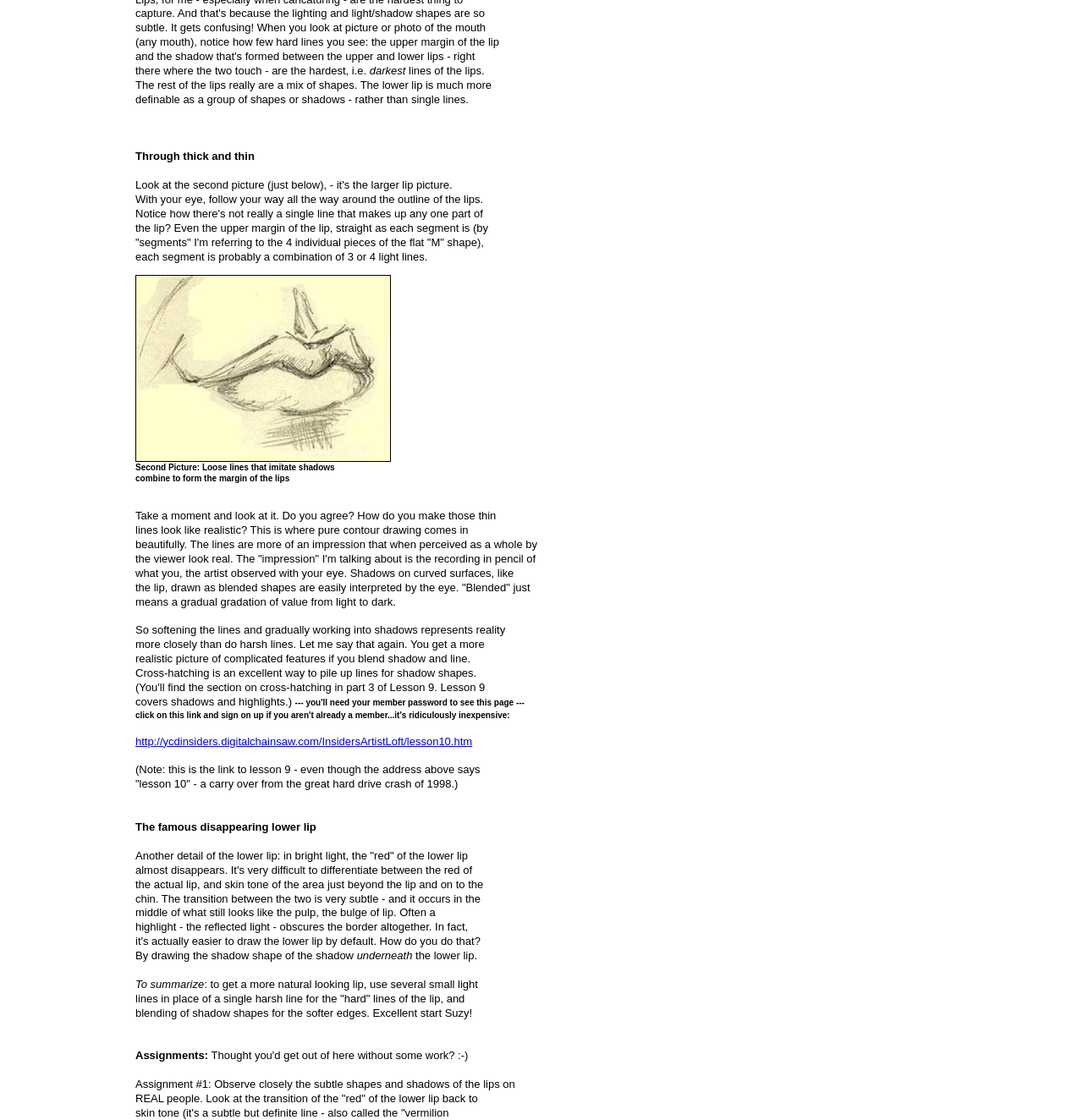Provide the bounding box coordinates of the HTML element described by the text: "http://ycdinsiders.digitalchainsaw.com/InsidersArtistLoft/lesson10.htm".

[0.125, 0.656, 0.436, 0.667]